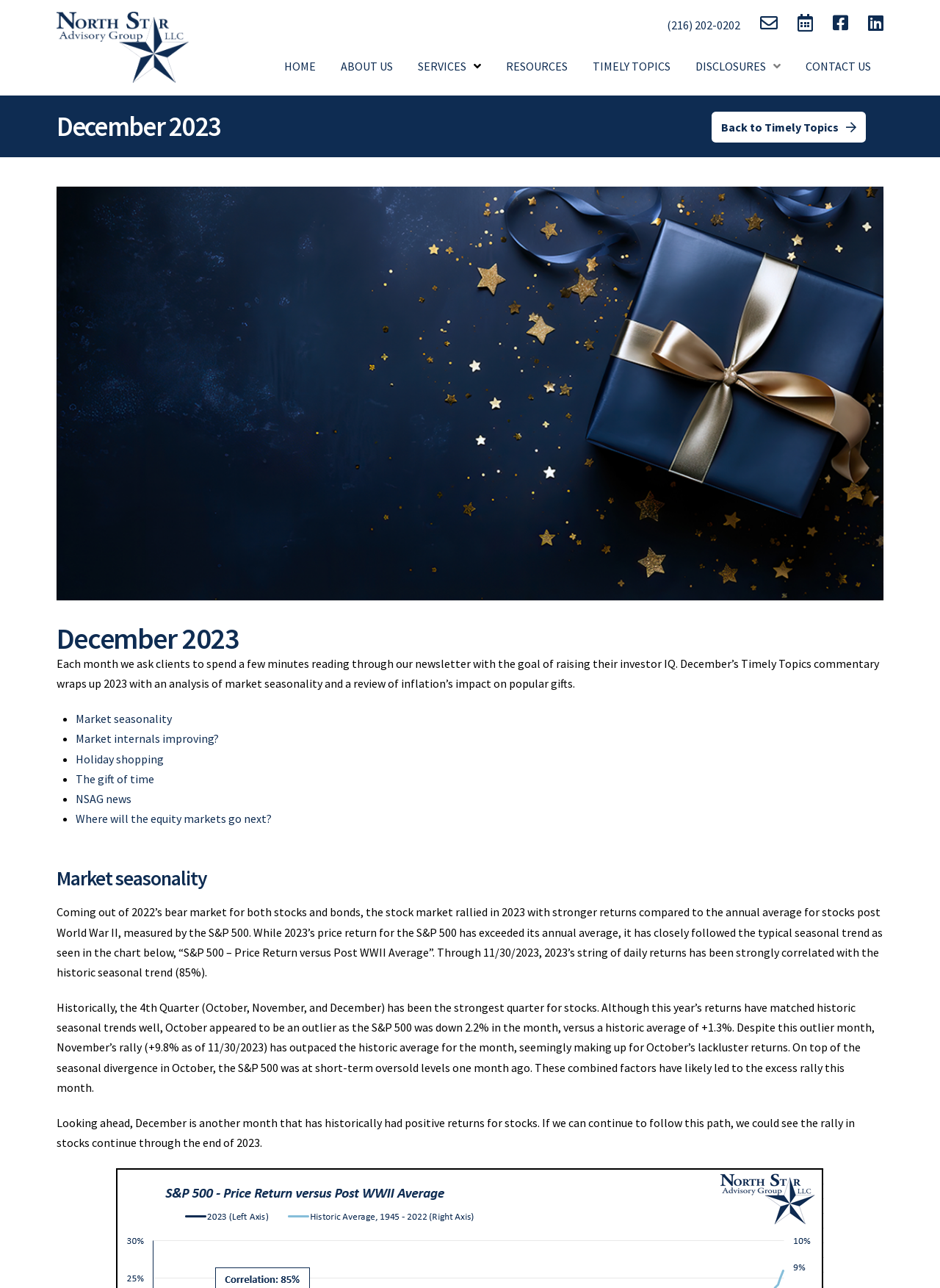Predict the bounding box coordinates for the UI element described as: "Back to Timely Topics". The coordinates should be four float numbers between 0 and 1, presented as [left, top, right, bottom].

[0.757, 0.086, 0.921, 0.11]